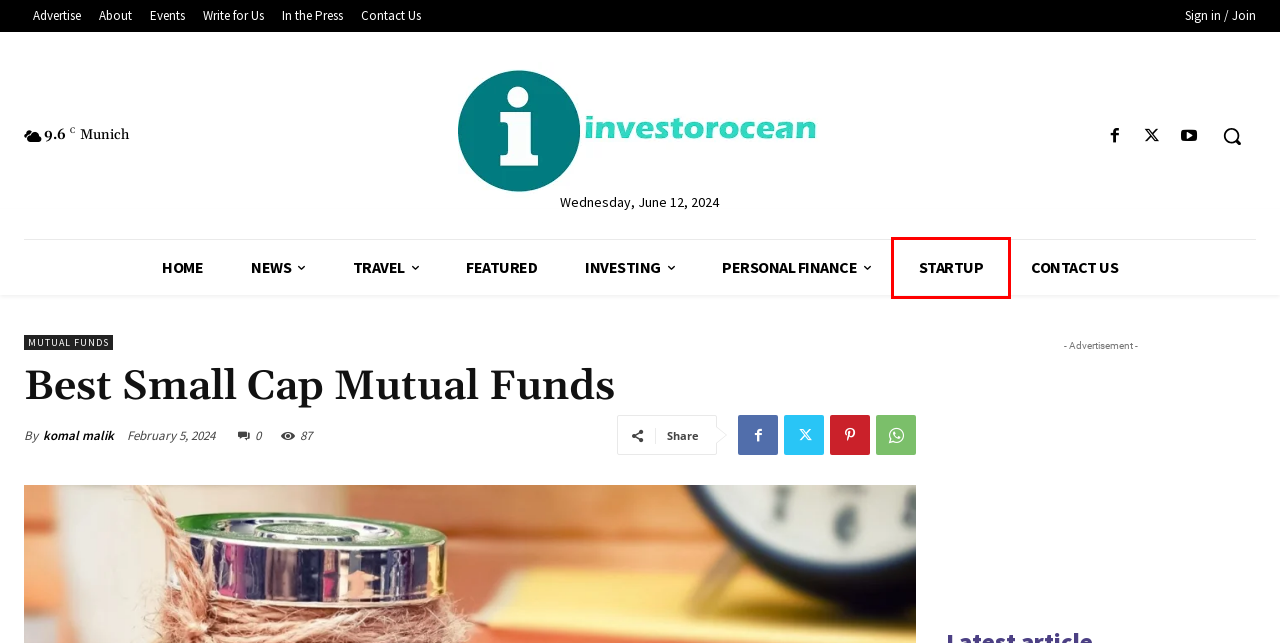Assess the screenshot of a webpage with a red bounding box and determine which webpage description most accurately matches the new page after clicking the element within the red box. Here are the options:
A. Best Mutual Funds To Invest In 2022 - Investorocean
B. Investing - Investorocean
C. Taxes - Investorocean
D. Homepage - Investorocean
E. What Is an ELSS Mutual Fund - Investorocean
F. Personal Finance - Investorocean
G. Startup - Investorocean
H. Contact Us - Investorocean

G